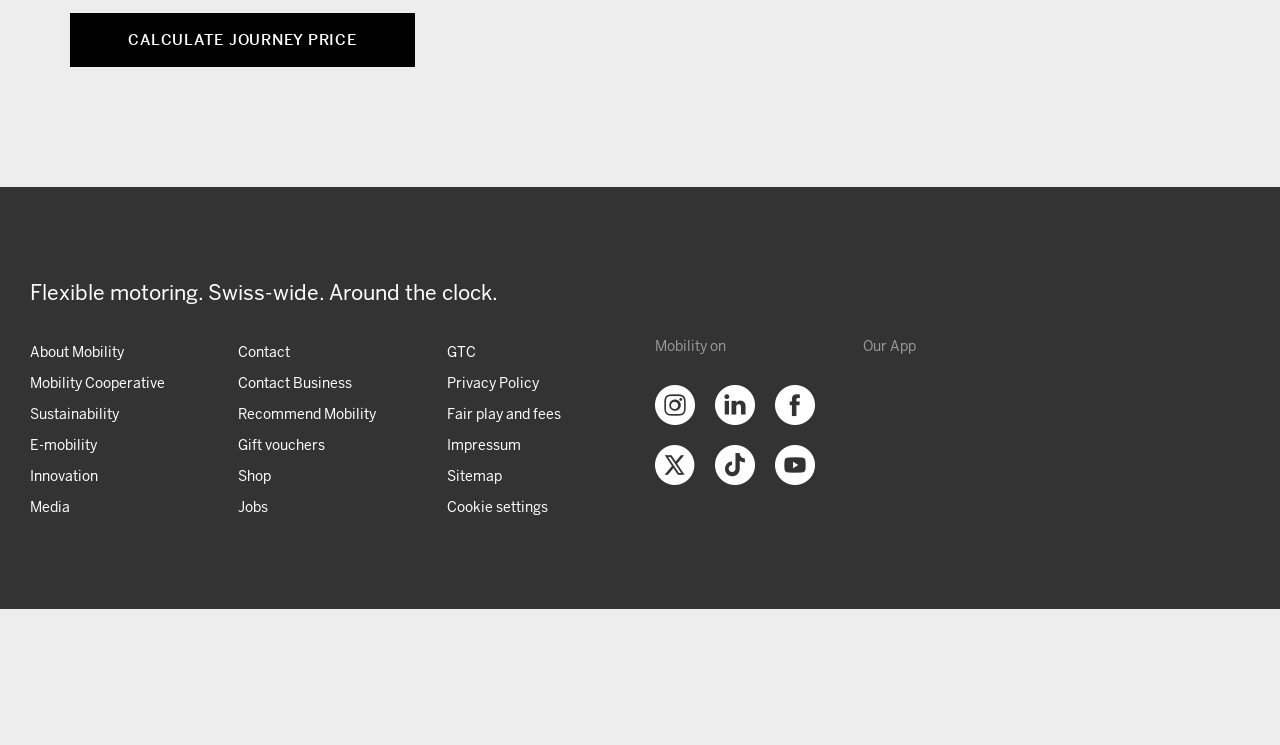Please provide the bounding box coordinates for the element that needs to be clicked to perform the instruction: "Visit the shop". The coordinates must consist of four float numbers between 0 and 1, formatted as [left, top, right, bottom].

[0.186, 0.627, 0.212, 0.652]